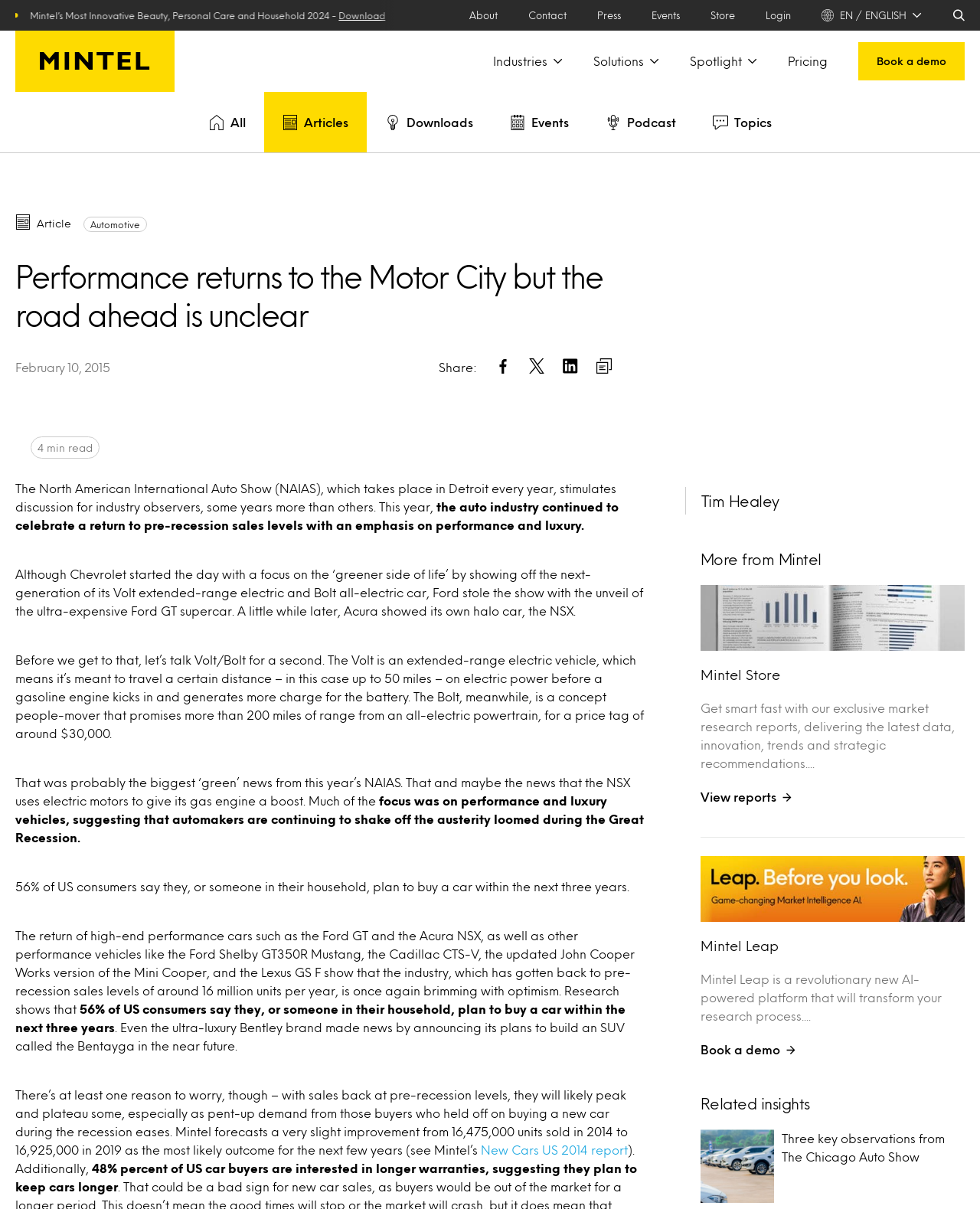What is the percentage of US consumers who plan to buy a car within the next three years?
Using the image, elaborate on the answer with as much detail as possible.

The article states that '56% of US consumers say they, or someone in their household, plan to buy a car within the next three years', which indicates that more than half of US consumers are planning to purchase a car in the near future.